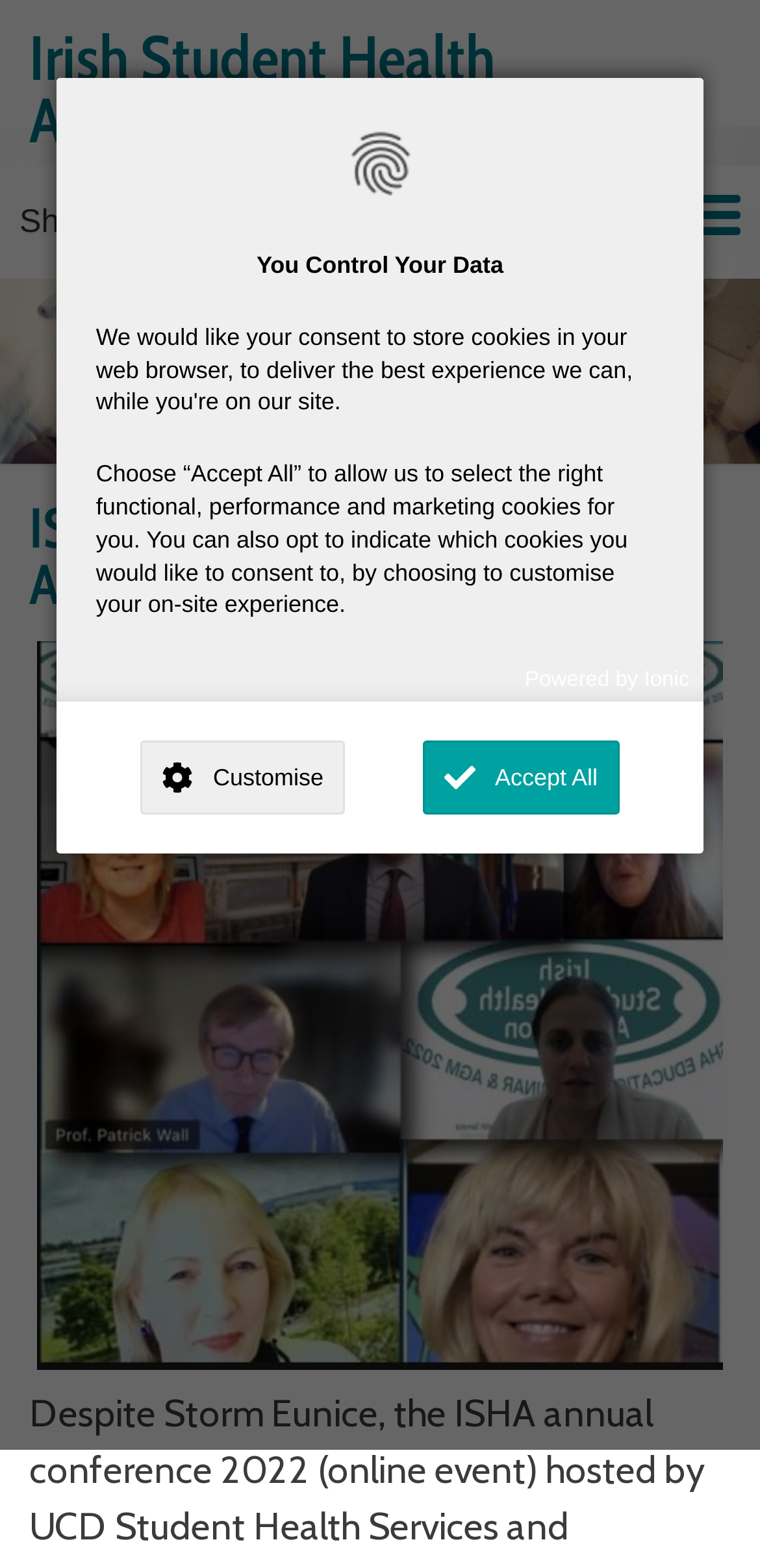Detail the various sections and features present on the webpage.

The webpage is about the Irish Student Health Association (ISHA) Educational Webinar and AGM 2022. At the top, there is a heading "Powered by Ionic" and another heading "You Control Your Data". Below these headings, there are two options: "Choose" and "Accept All", which are related to cookie consent. 

A paragraph of text explains the purpose of cookie consent, followed by a series of headings and links that provide more information about why consent is needed, how data is used, and how to update preferences. 

On the left side, there is a navigation menu with links to "Home", "About the ISHA", "Conferences", "News", "Join the ISHA", and "Resources". 

In the main content area, there is a heading "ISHA Educational Webinar and AGM 2022" with a link to the same title. Below this heading, there is an image related to the webinar and AGM event. 

At the very top, there is a link to "Skip to main content" and a link to the Irish Student Health Association.